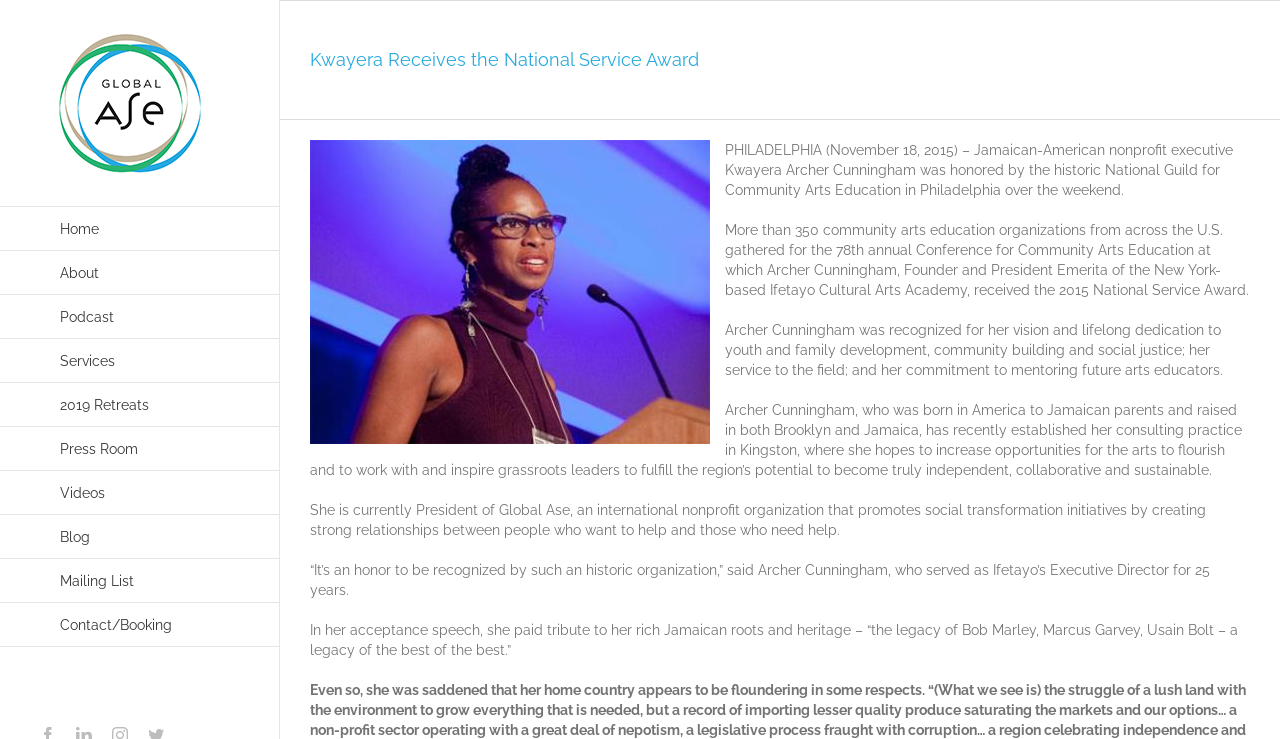Please predict the bounding box coordinates (top-left x, top-left y, bottom-right x, bottom-right y) for the UI element in the screenshot that fits the description: Podcast

[0.0, 0.399, 0.219, 0.459]